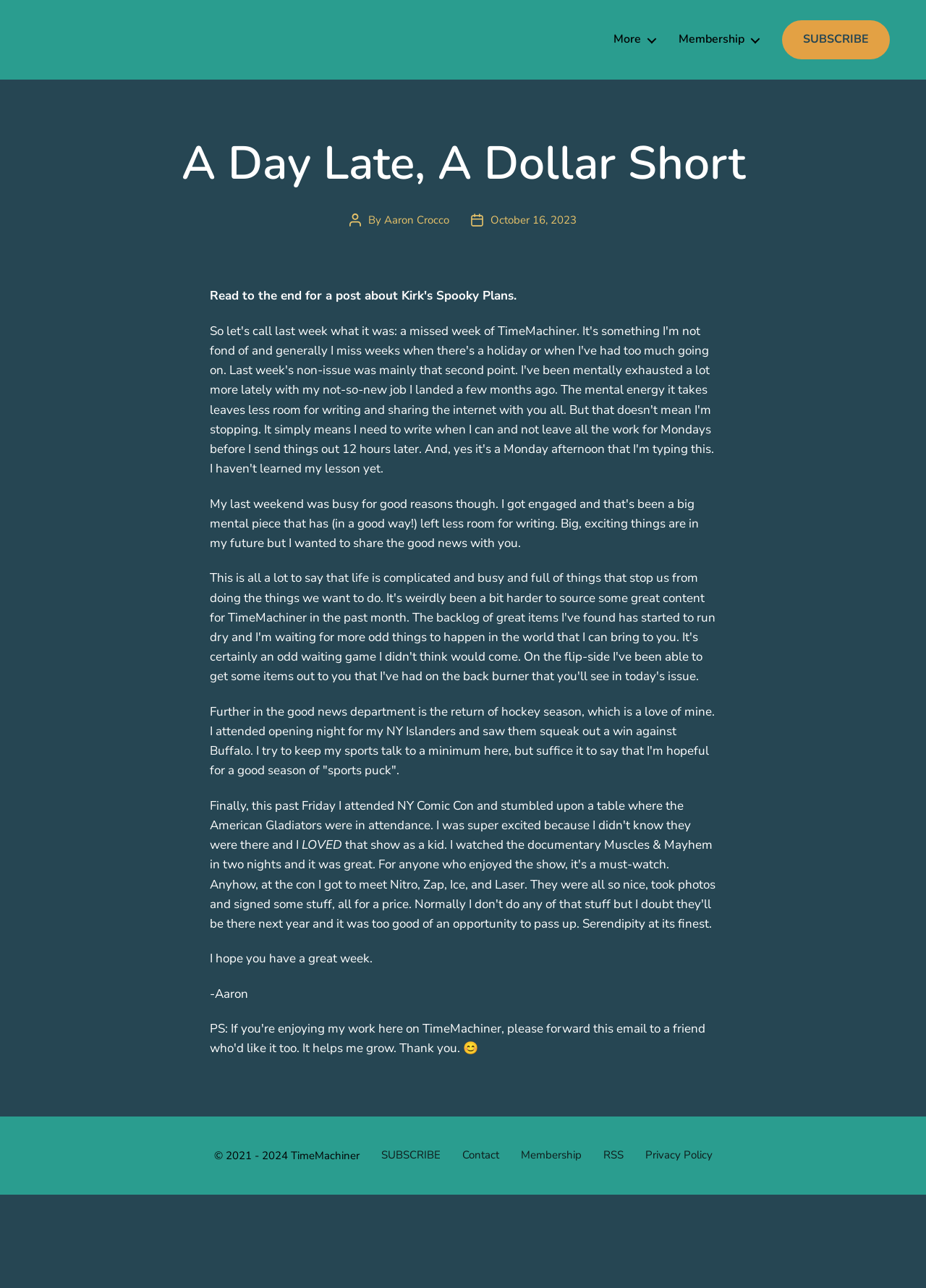Give a one-word or phrase response to the following question: What is the author's name?

Aaron Crocco